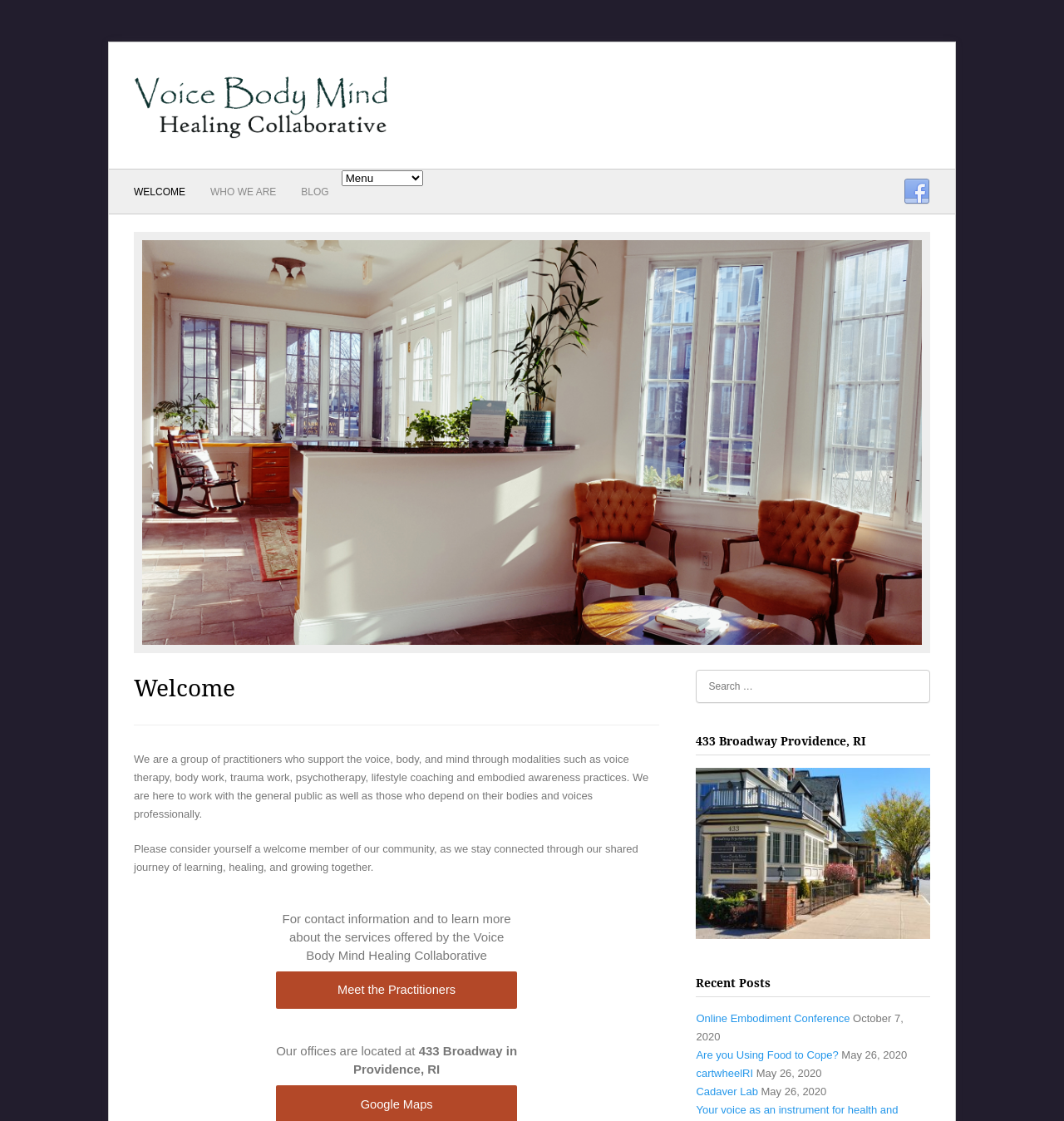Identify the bounding box coordinates of the clickable region required to complete the instruction: "Visit the Facebook page". The coordinates should be given as four float numbers within the range of 0 and 1, i.e., [left, top, right, bottom].

[0.849, 0.159, 0.874, 0.183]